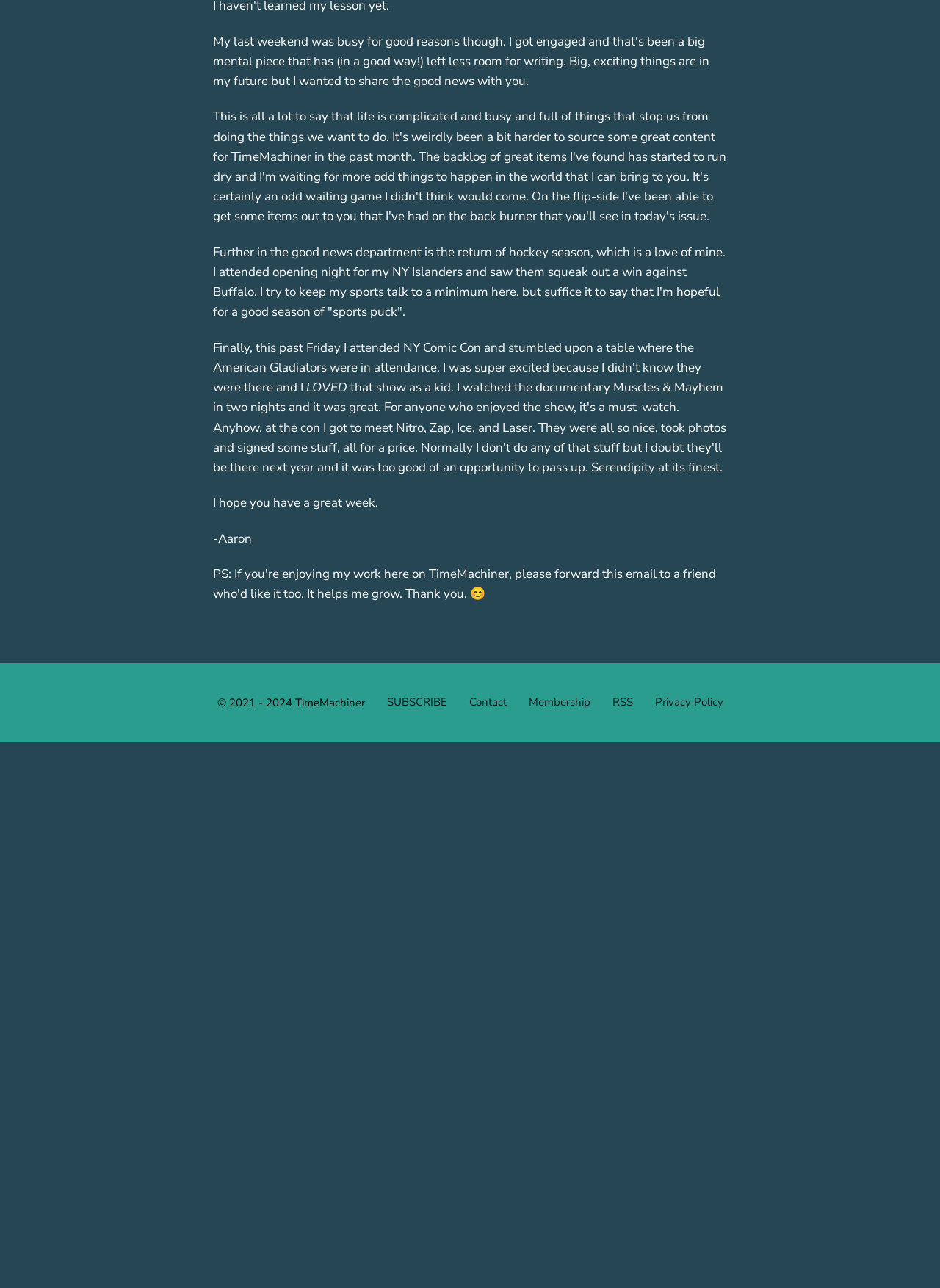Using the element description Contact, predict the bounding box coordinates for the UI element. Provide the coordinates in (top-left x, top-left y, bottom-right x, bottom-right y) format with values ranging from 0 to 1.

[0.038, 0.305, 0.08, 0.318]